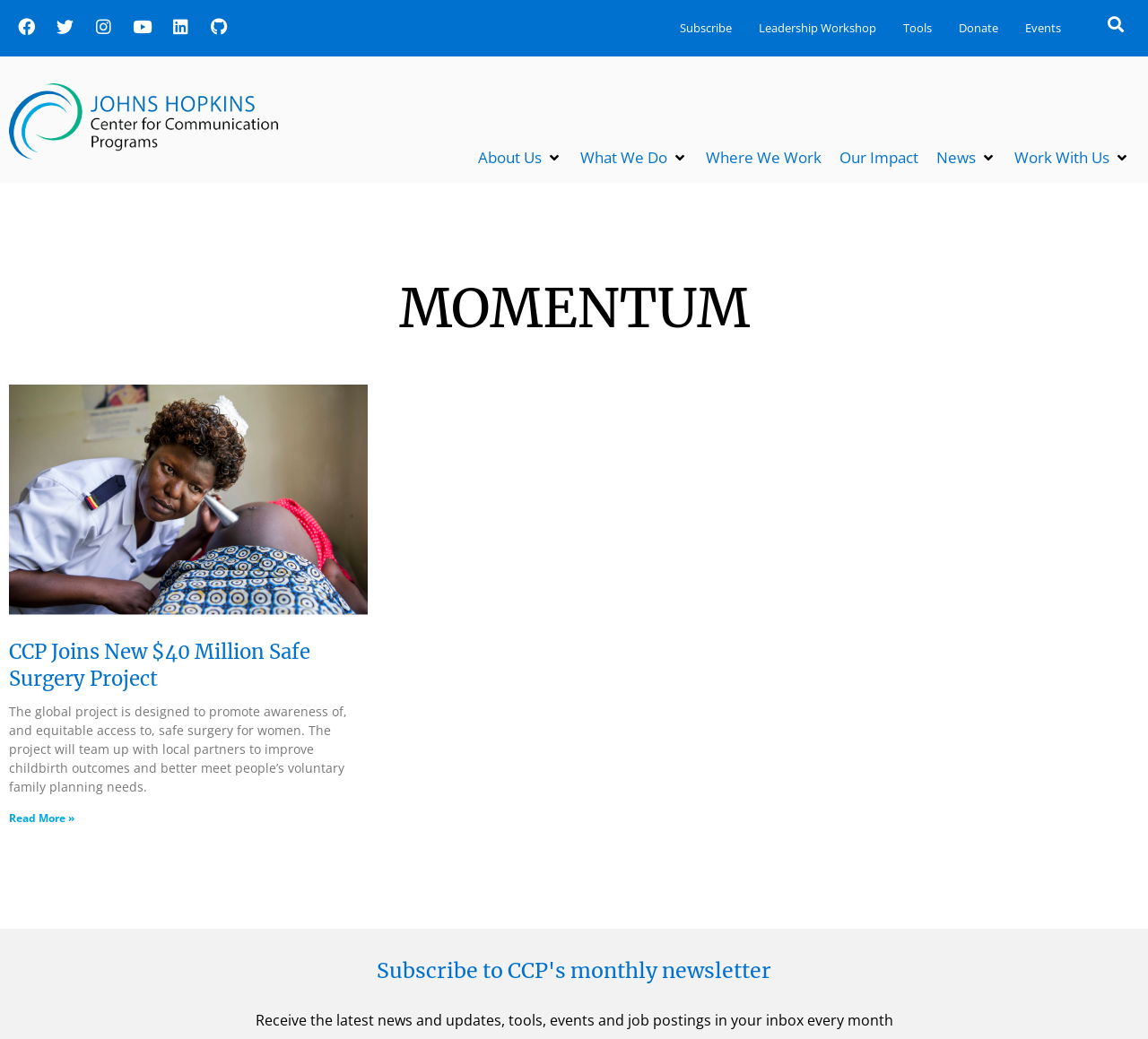What social media platforms are linked on the webpage?
Answer with a single word or short phrase according to what you see in the image.

Facebook, Twitter, Instagram, Youtube, Linkedin, Github